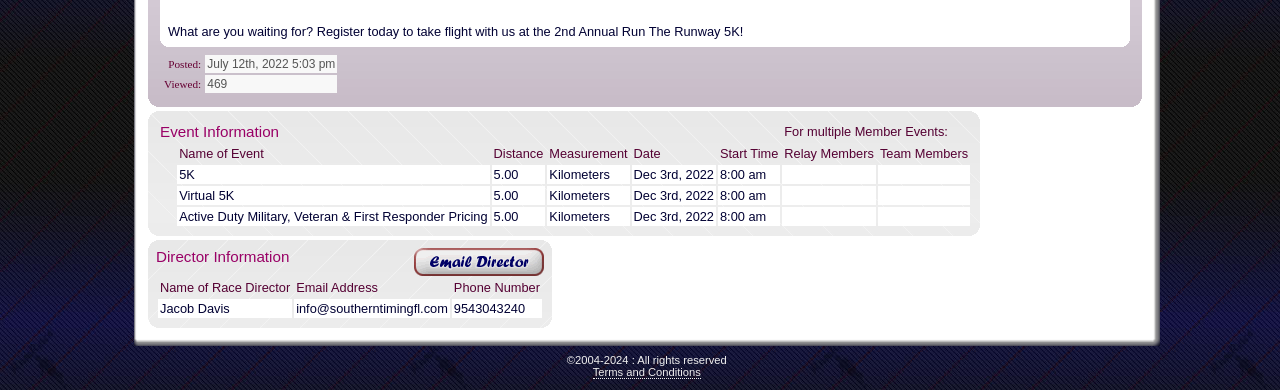Extract the bounding box coordinates for the described element: "Terms and Conditions". The coordinates should be represented as four float numbers between 0 and 1: [left, top, right, bottom].

[0.463, 0.938, 0.548, 0.972]